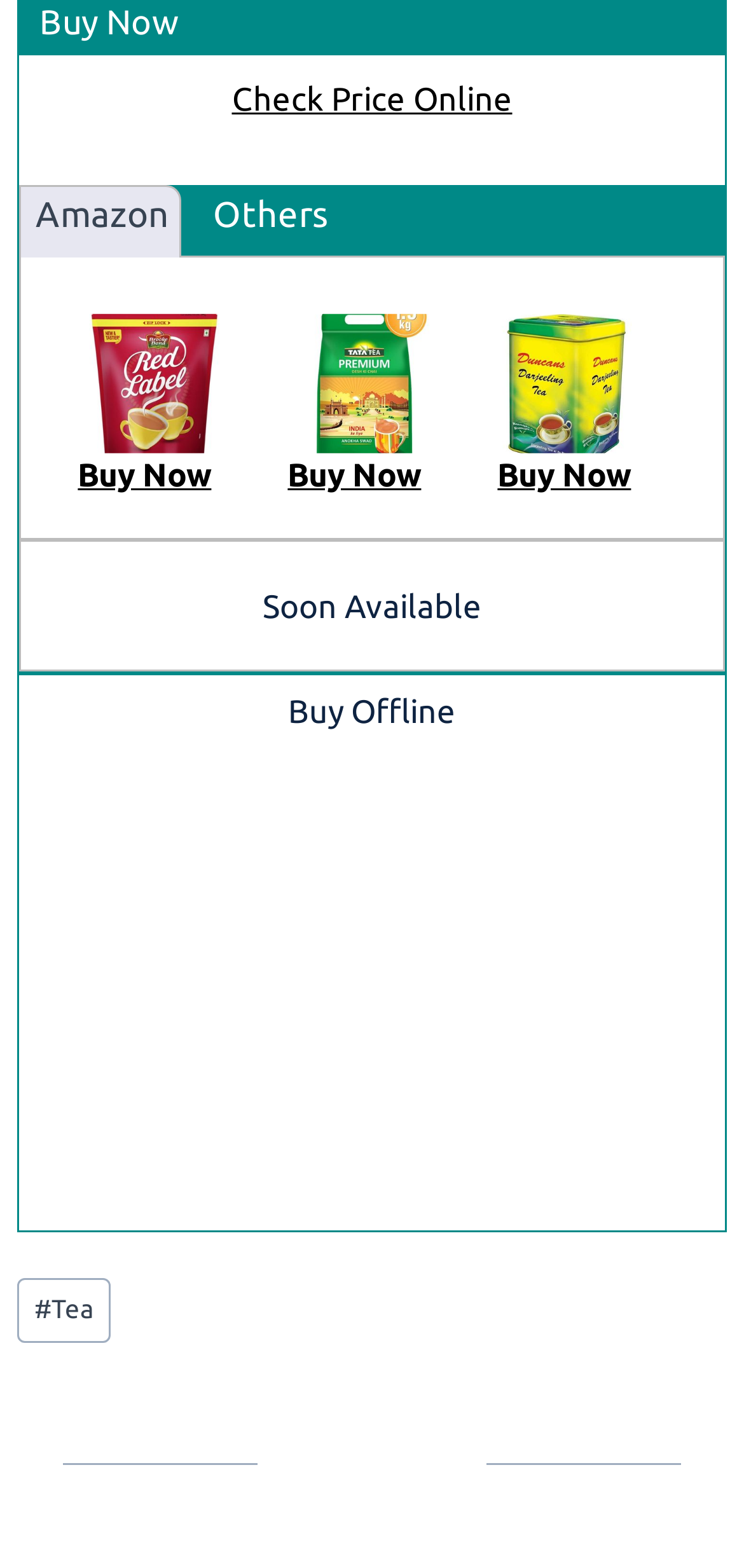Identify the bounding box for the UI element that is described as follows: "#Tea".

[0.023, 0.802, 0.149, 0.844]